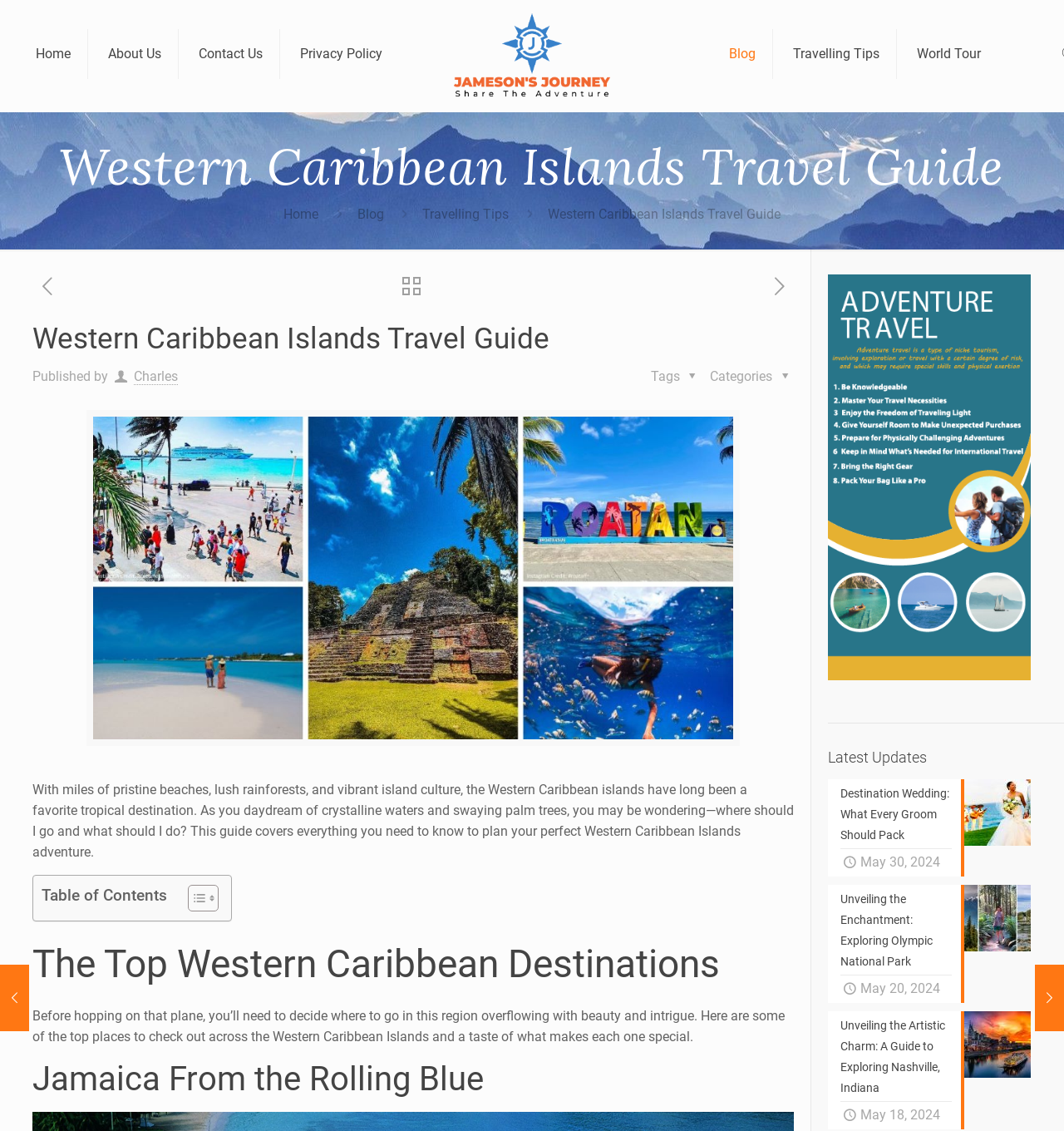Elaborate on the webpage's design and content in a detailed caption.

This webpage is a travel guide focused on the Western Caribbean Islands. At the top, there is a logo and a navigation menu with links to "Home", "About Us", "Contact Us", "Privacy Policy", "Blog", "Travelling Tips", and "World Tour". Below the navigation menu, there is a heading that reads "Western Caribbean Islands Travel Guide" and a brief introduction to the region.

On the left side of the page, there are social media links and a search icon. Below the introduction, there is a large image that takes up most of the width of the page, with a heading that reads "Western Caribbean Islands Travel Guide" again.

The main content of the page is divided into sections. The first section is an overview of the Western Caribbean Islands, with a brief description of the region and what to expect. This is followed by a section titled "The Top Western Caribbean Destinations", which provides an introduction to the top places to visit in the region.

The next section is dedicated to Jamaica, with a heading that reads "Jamaica From the Rolling Blue". Below this, there is a section that lists the latest updates, which includes three articles with links and images. The articles are titled "Destination Wedding: What Every Groom Should Pack", "Unveiling the Enchantment: Exploring Olympic National Park", and "Unveiling the Artistic Charm: A Guide to Exploring Nashville, Indiana".

On the right side of the page, there is a complementary section that lists more articles, including "What Travel Trailer Accessories Must You Have? Complete Guide For RVers" and "Things to Do in Broken Bow".